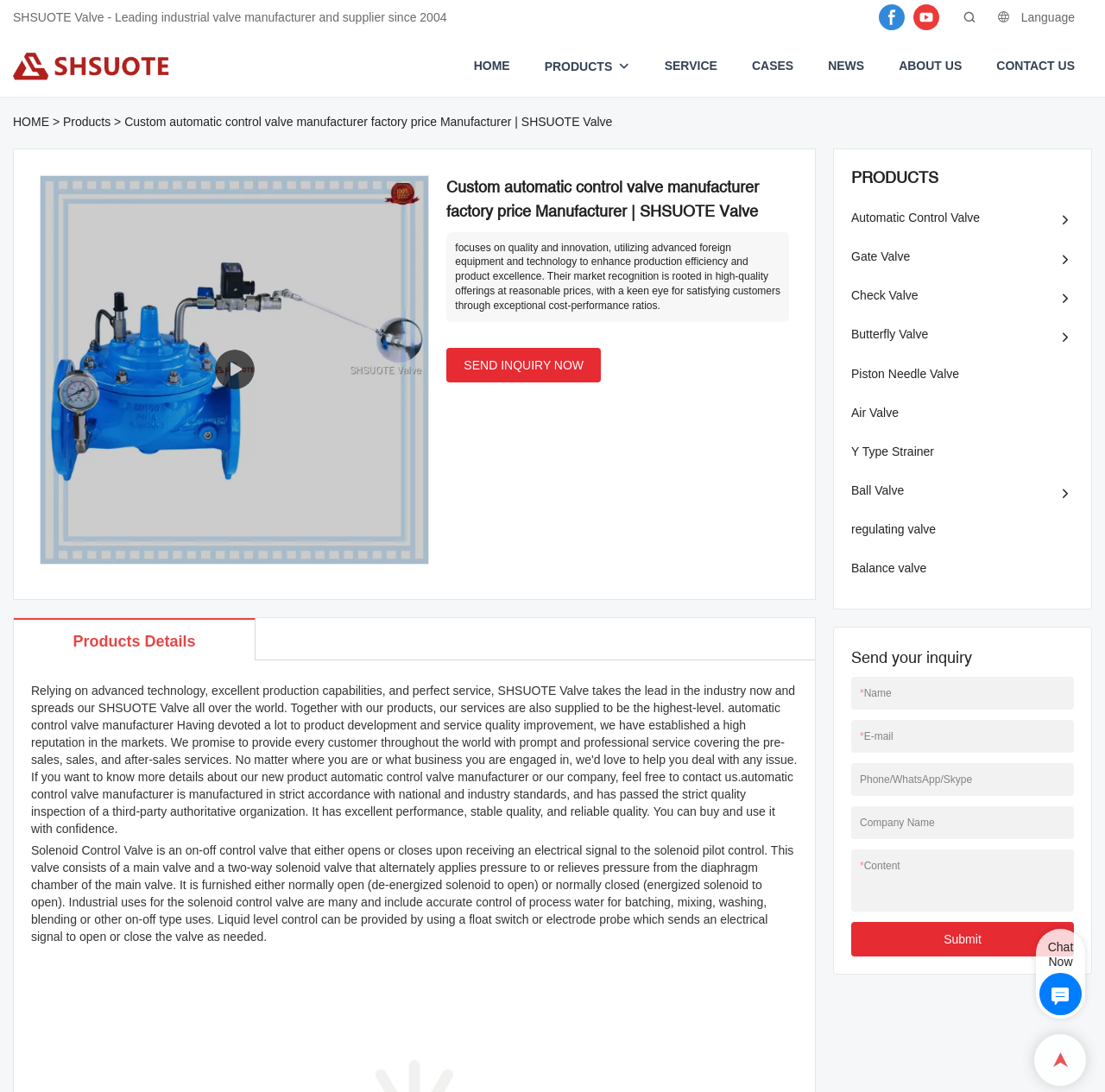Locate the bounding box coordinates of the item that should be clicked to fulfill the instruction: "Click the SEND INQUIRY NOW link".

[0.404, 0.318, 0.544, 0.35]